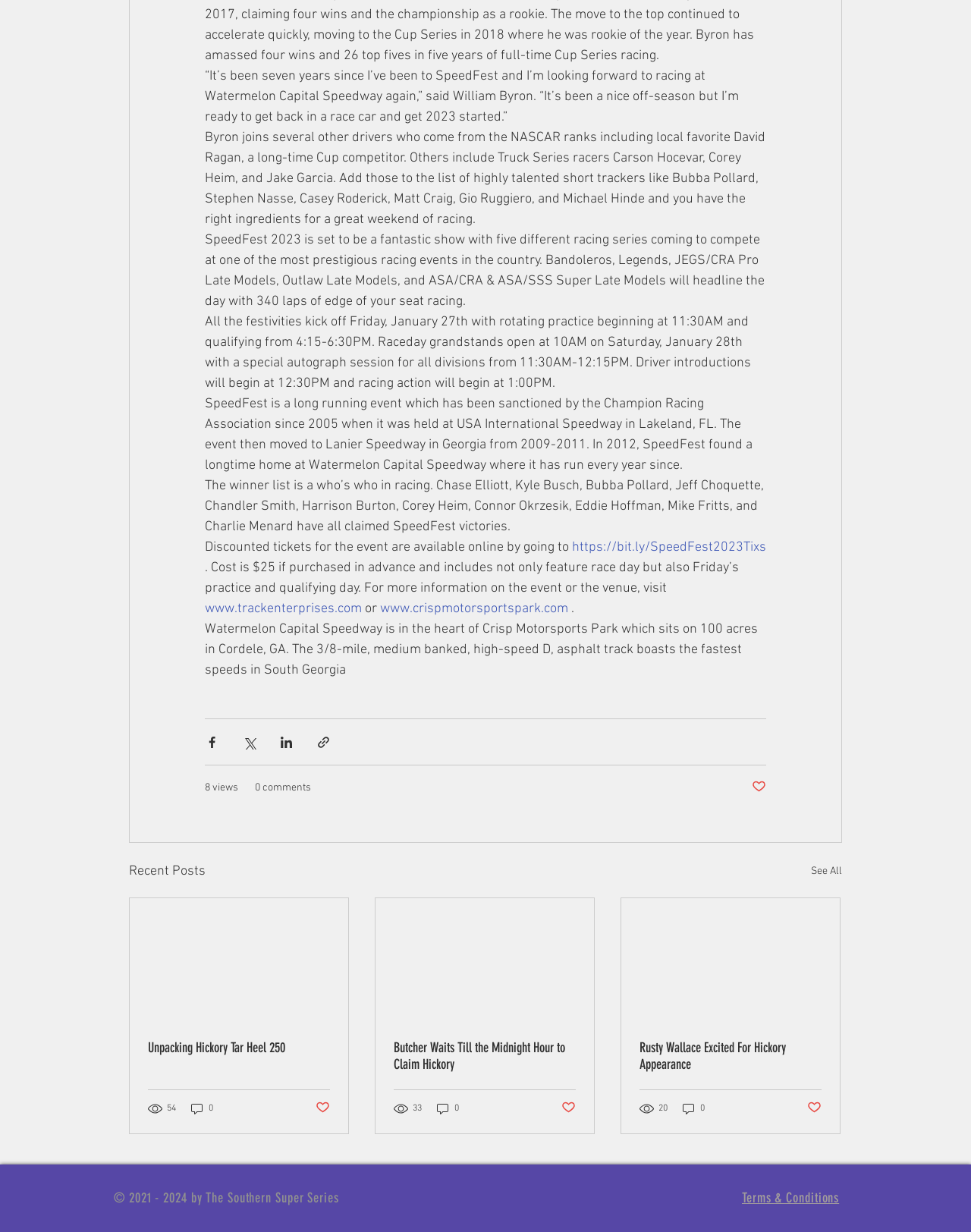What is the name of the event mentioned in the article?
Answer the question with just one word or phrase using the image.

SpeedFest 2023